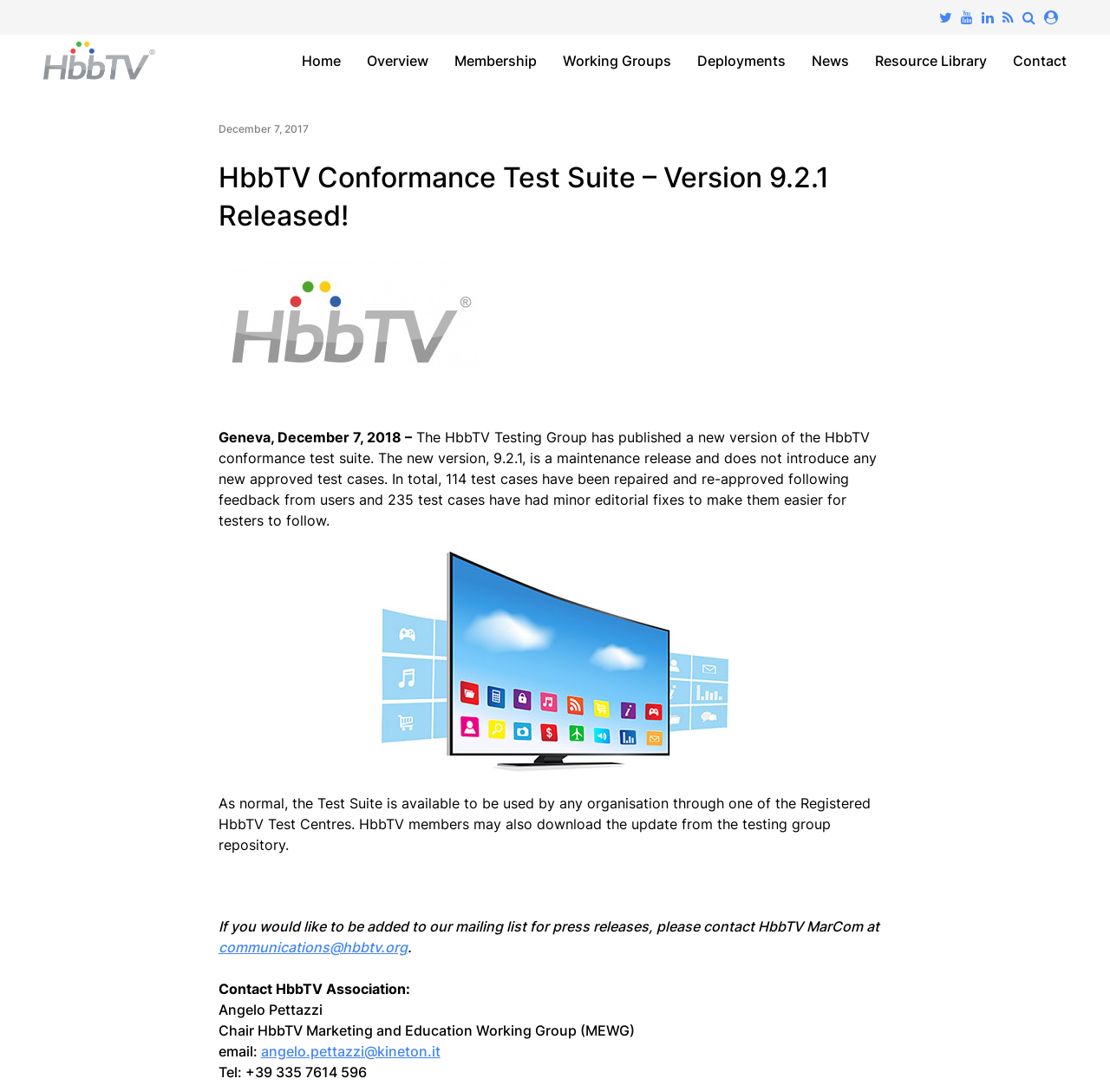Based on the description "Resource Library", find the bounding box of the specified UI element.

[0.788, 0.042, 0.889, 0.069]